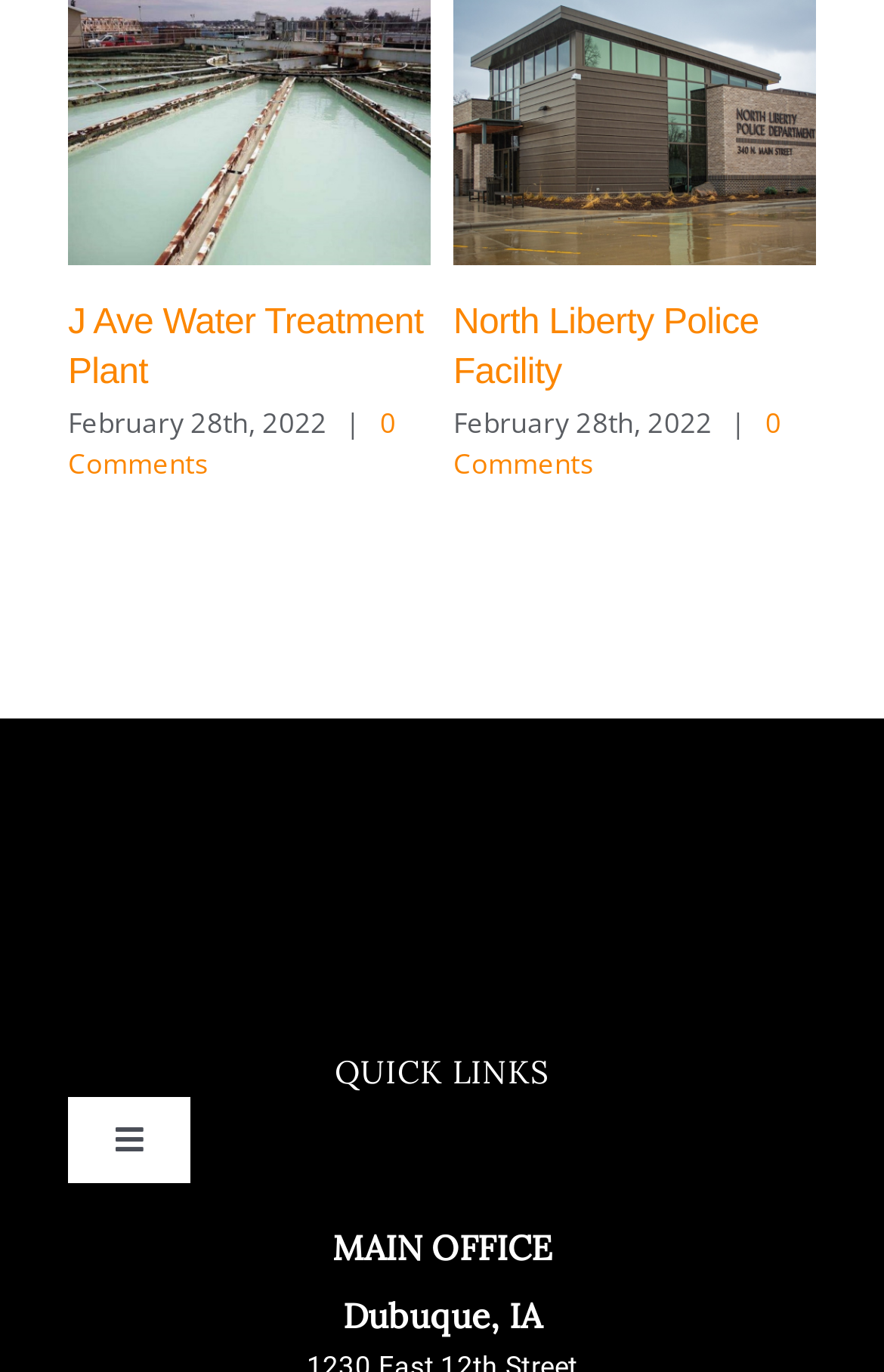Please locate the bounding box coordinates of the element's region that needs to be clicked to follow the instruction: "Search for keywords". The bounding box coordinates should be provided as four float numbers between 0 and 1, i.e., [left, top, right, bottom].

None